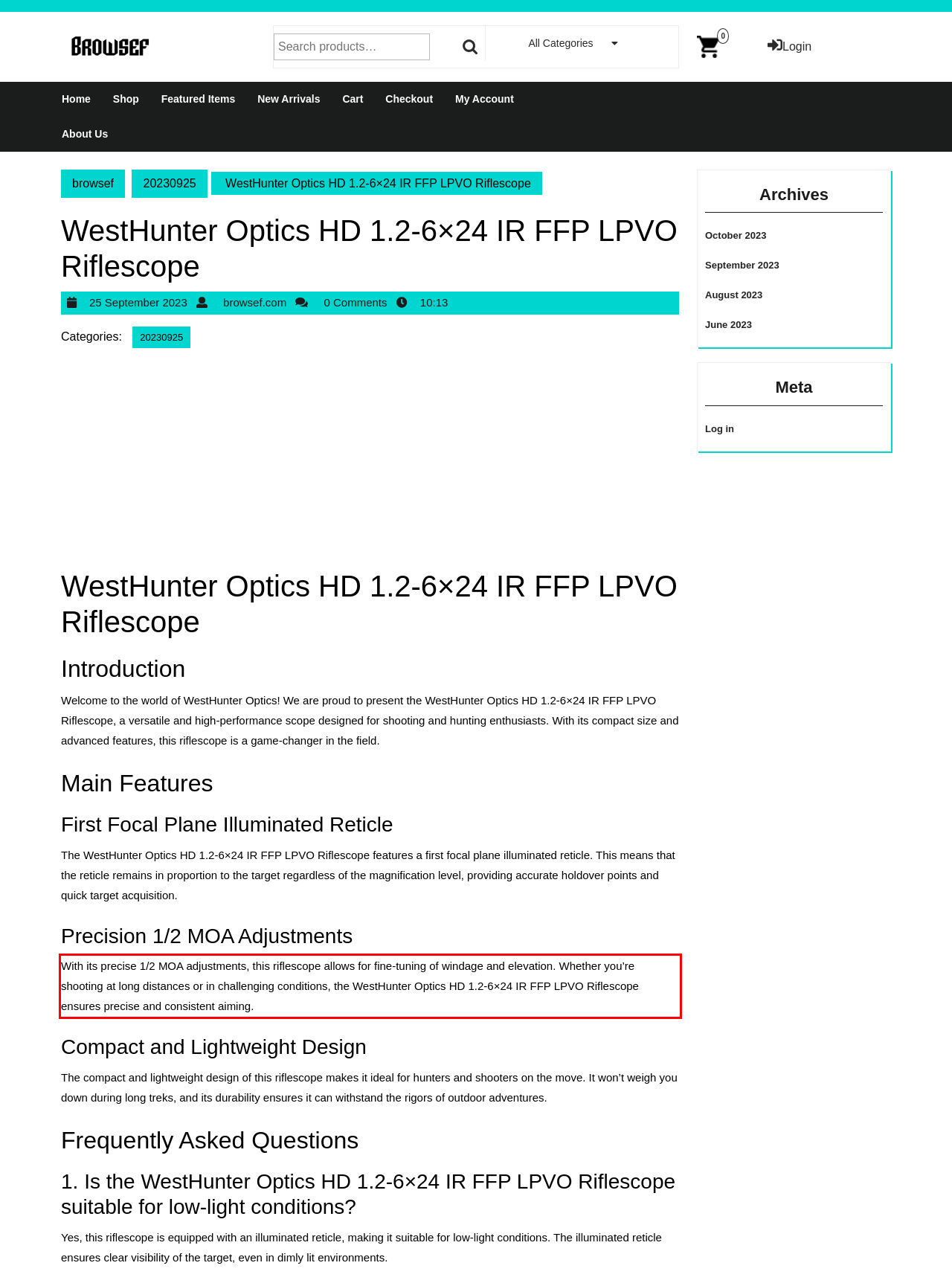Observe the screenshot of the webpage that includes a red rectangle bounding box. Conduct OCR on the content inside this red bounding box and generate the text.

With its precise 1/2 MOA adjustments, this riflescope allows for fine-tuning of windage and elevation. Whether you’re shooting at long distances or in challenging conditions, the WestHunter Optics HD 1.2-6×24 IR FFP LPVO Riflescope ensures precise and consistent aiming.